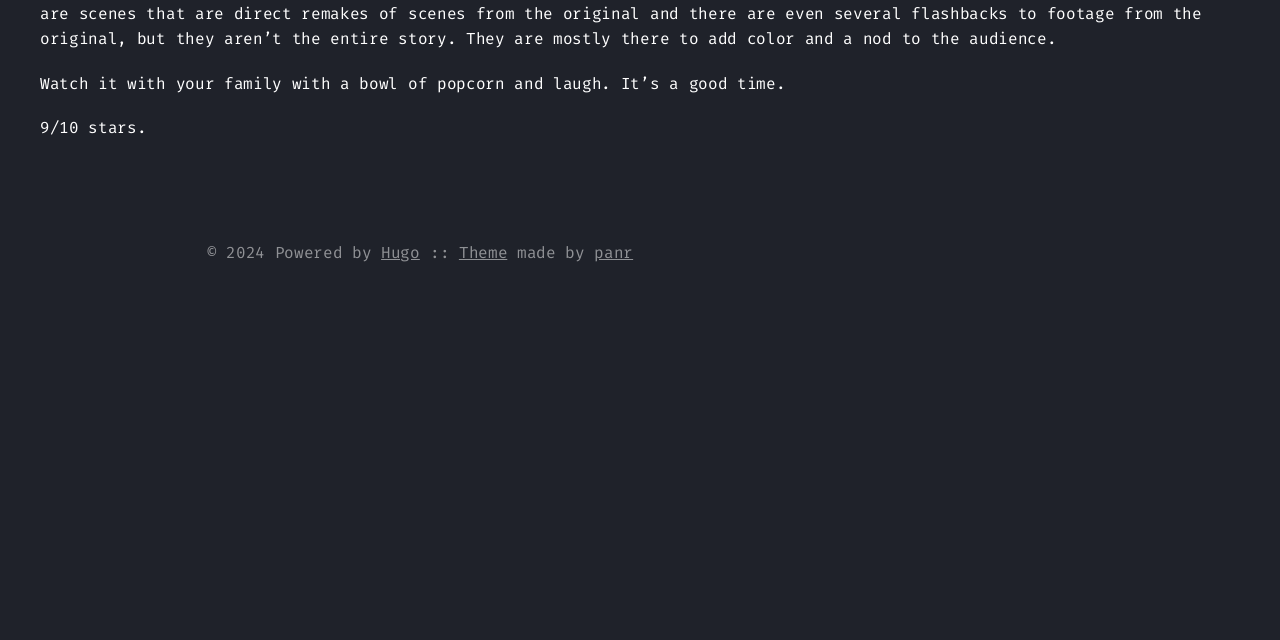Determine the bounding box of the UI component based on this description: "panr". The bounding box coordinates should be four float values between 0 and 1, i.e., [left, top, right, bottom].

[0.464, 0.378, 0.495, 0.411]